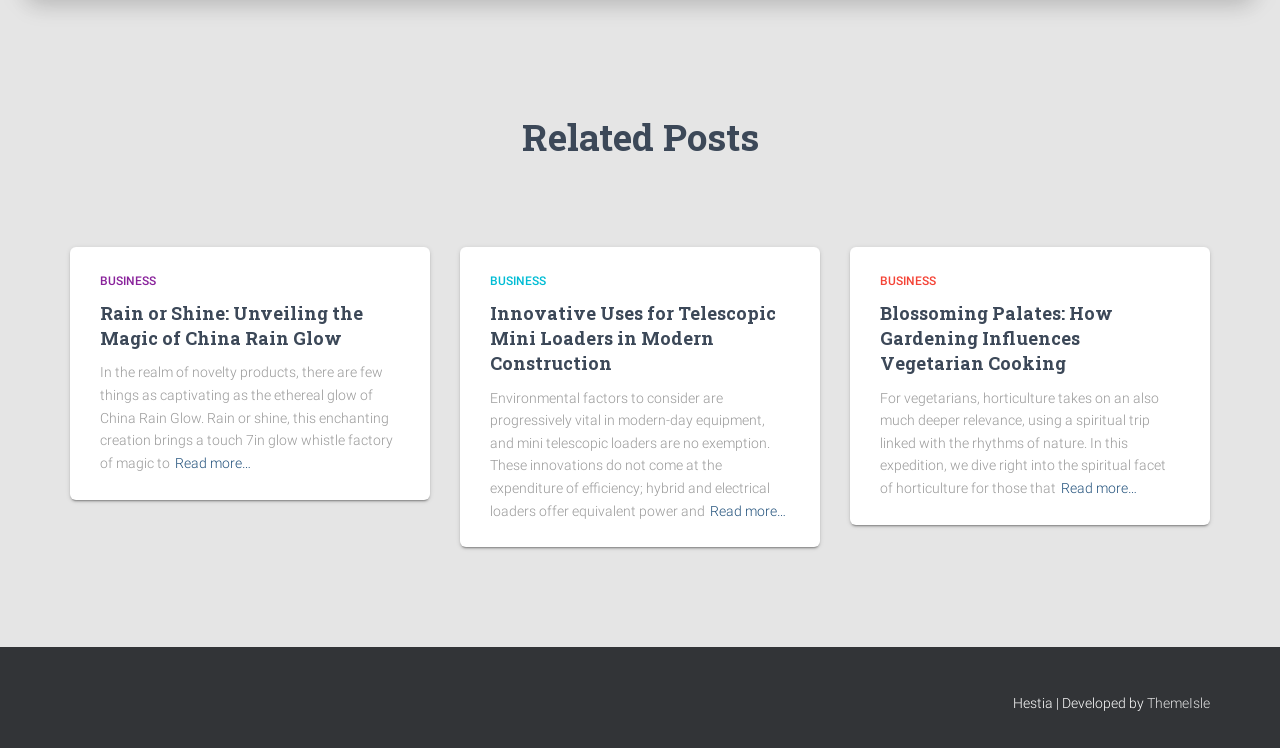Please provide a brief answer to the question using only one word or phrase: 
How many categories are listed on the webpage?

1